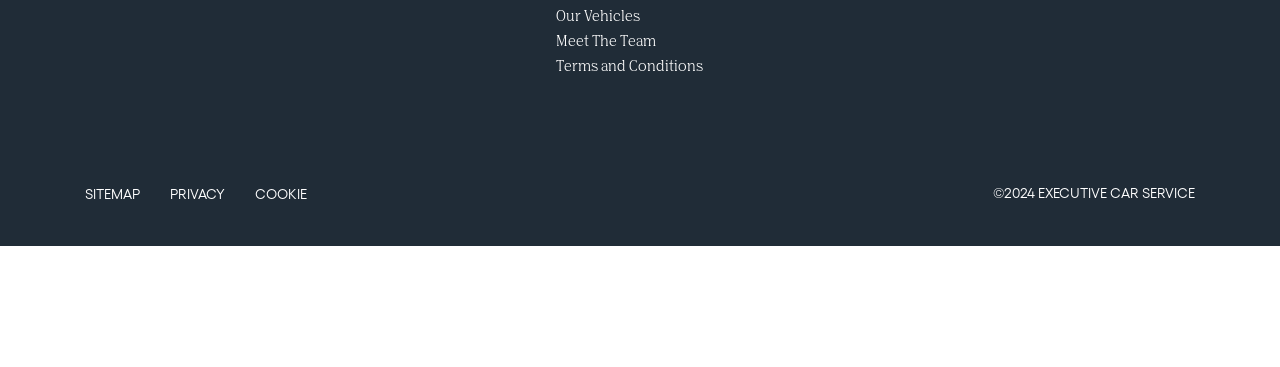What services does the executive car service offer?
Refer to the image and answer the question using a single word or phrase.

Luxury Airport Transfers, Minibus Hire, etc.